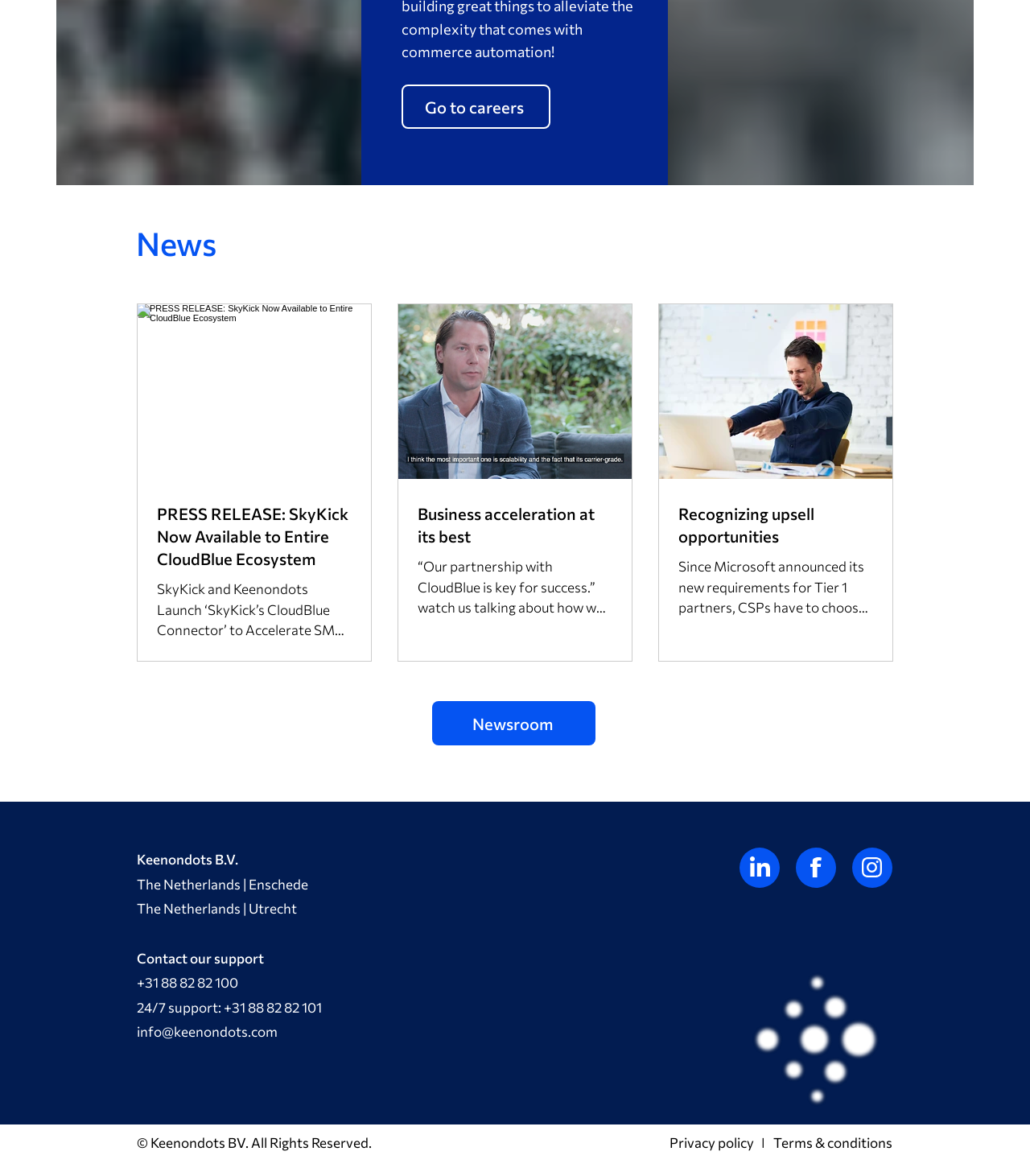Locate the bounding box coordinates of the clickable region necessary to complete the following instruction: "Go to careers". Provide the coordinates in the format of four float numbers between 0 and 1, i.e., [left, top, right, bottom].

[0.39, 0.072, 0.534, 0.11]